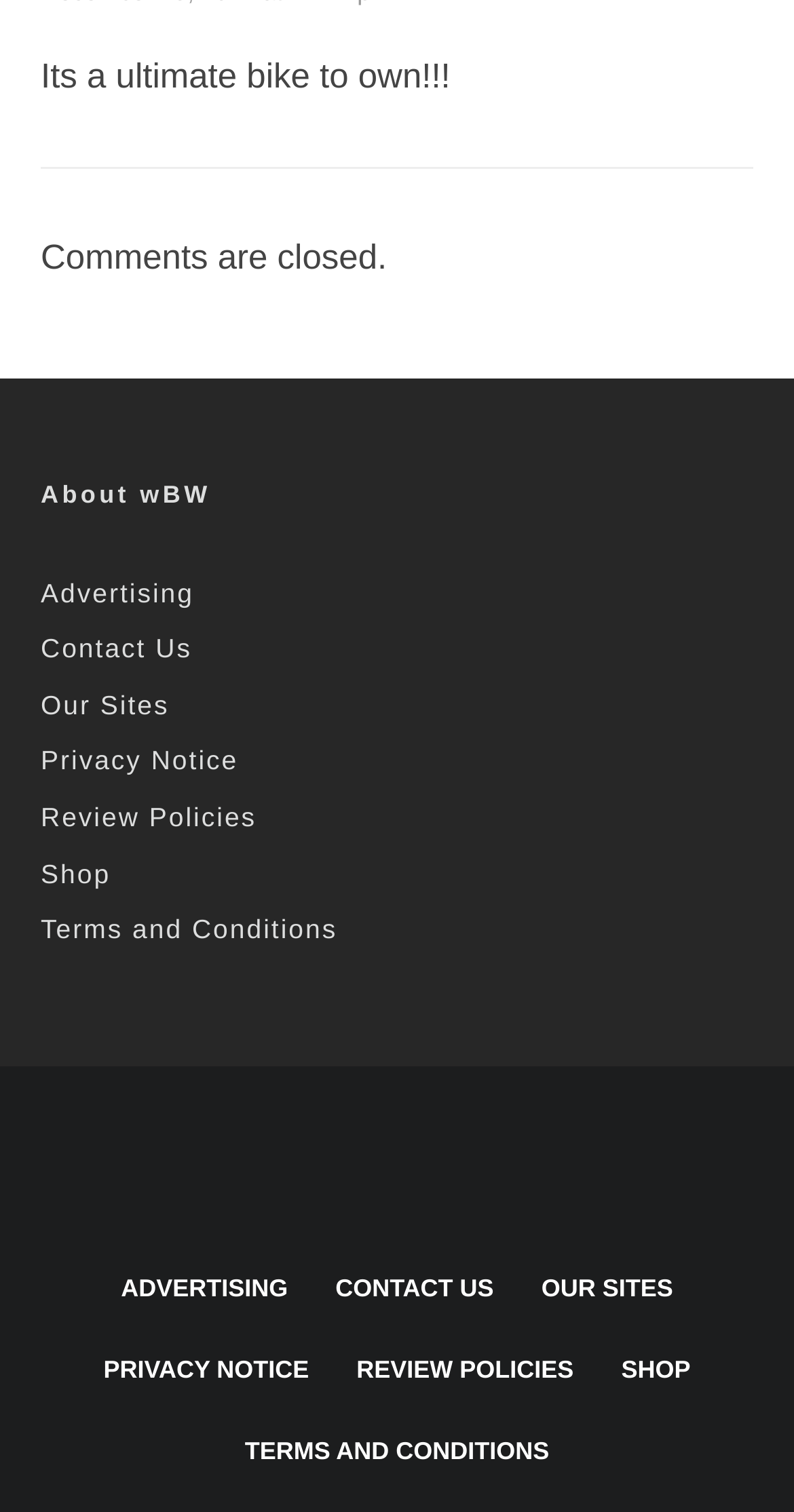Provide a brief response to the question using a single word or phrase: 
What type of content is expected in the 'Shop' section?

Bike-related products